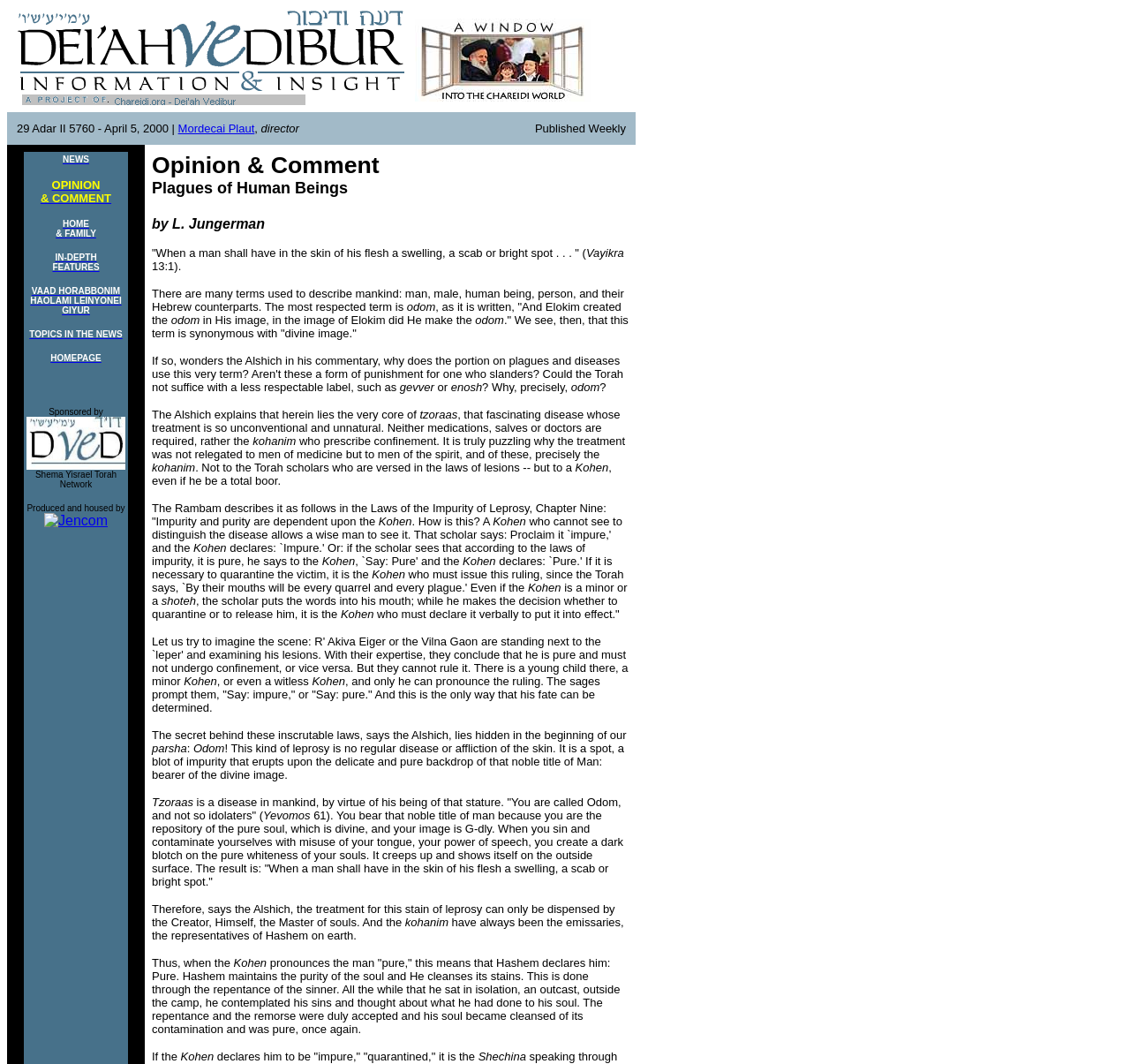Pinpoint the bounding box coordinates of the element to be clicked to execute the instruction: "Check the news section".

[0.055, 0.141, 0.079, 0.155]